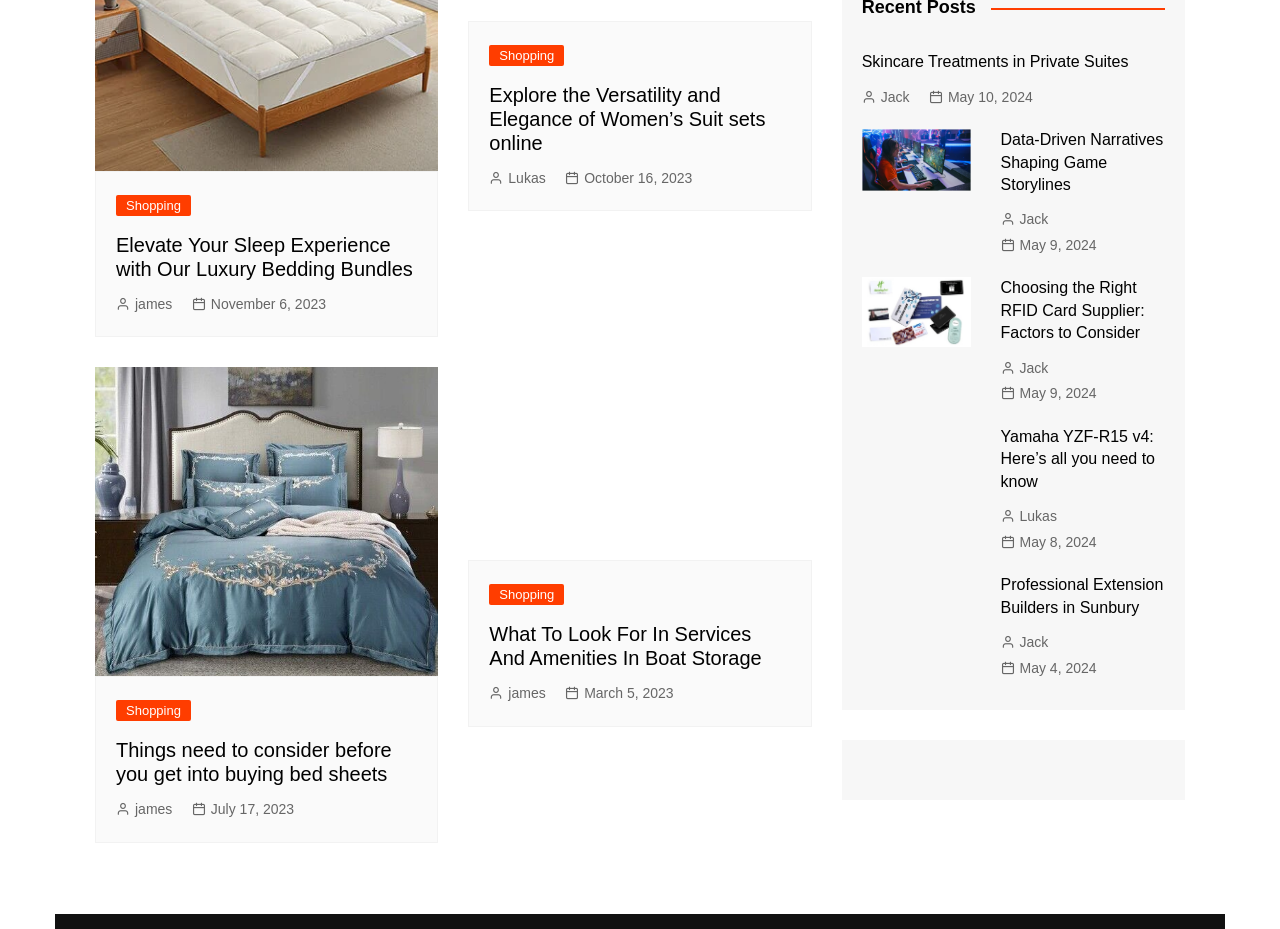Please locate the bounding box coordinates of the element that needs to be clicked to achieve the following instruction: "Explore 'Skincare Treatments in Private Suites'". The coordinates should be four float numbers between 0 and 1, i.e., [left, top, right, bottom].

[0.673, 0.055, 0.91, 0.079]